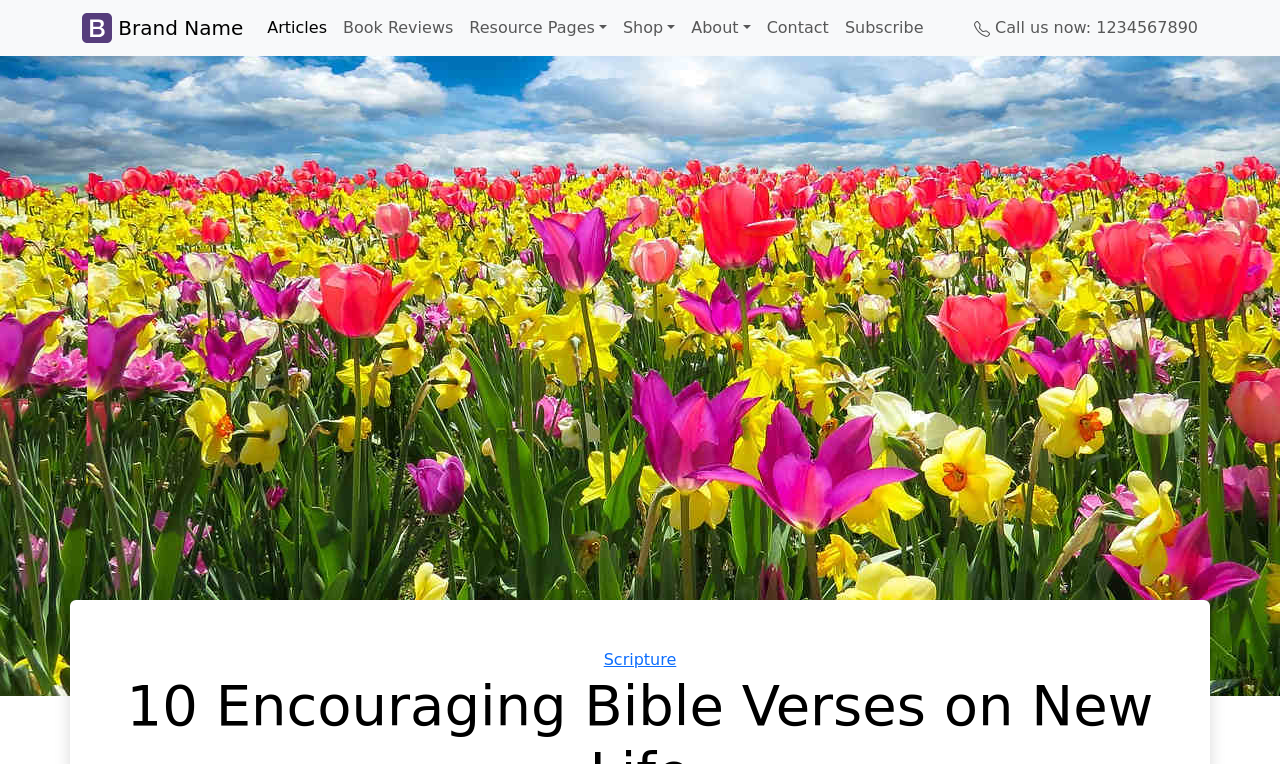Describe all visible elements and their arrangement on the webpage.

The webpage is about Bible verses and Christian resources. At the top, there is a navigation menu with links to "Brand Name", "Articles", "Book Reviews", "Resource Pages", and more. The "Resource Pages" link has a dropdown menu. To the right of the navigation menu, there is a "Shop" button.

Below the navigation menu, there is a large image that takes up most of the page, depicting colorful tulips in a field, symbolizing new life in springtime. 

On the bottom left of the page, there are links to "Categories" and "Scripture". On the bottom right, there is a call-to-action link "Call us now: 1234567890" accompanied by a small image.

The main content of the page, "10 Encouraging Bible Verses on New Life – Gene S. Whitehead", is likely below the image, but its exact position and content are not specified in the accessibility tree.